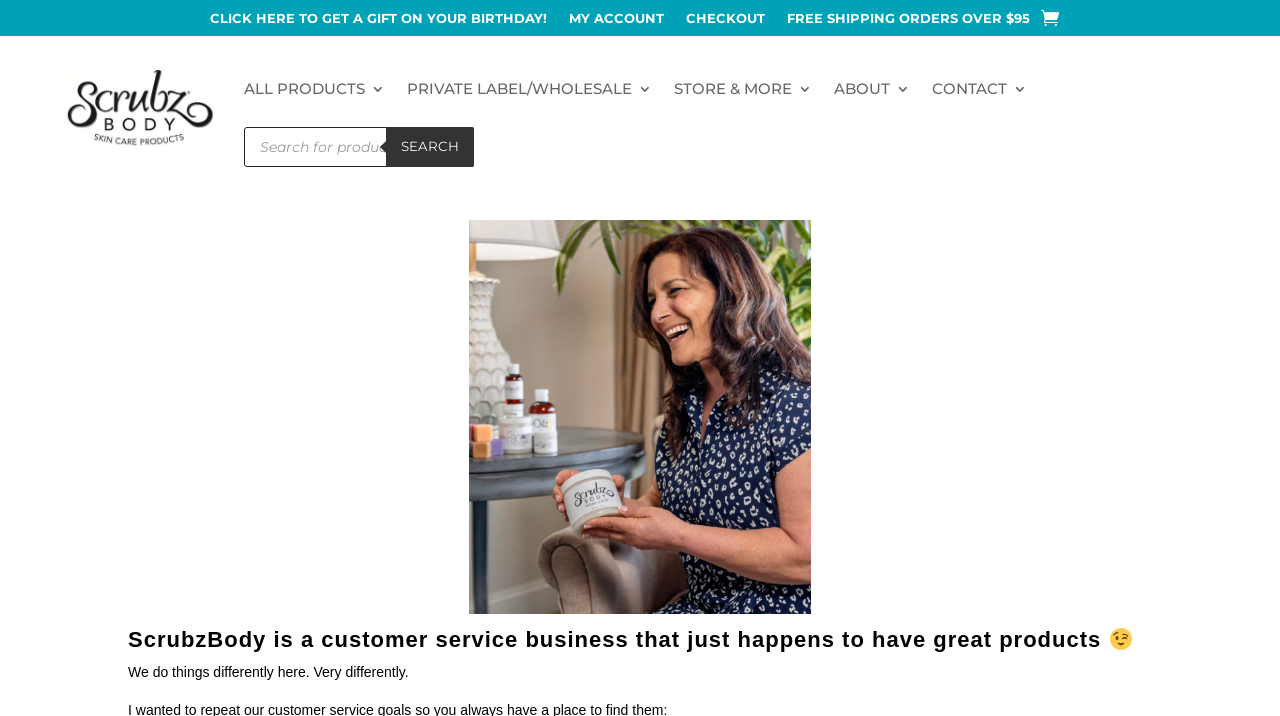Could you specify the bounding box coordinates for the clickable section to complete the following instruction: "Click on 'ALL PRODUCTS'"?

[0.191, 0.071, 0.301, 0.177]